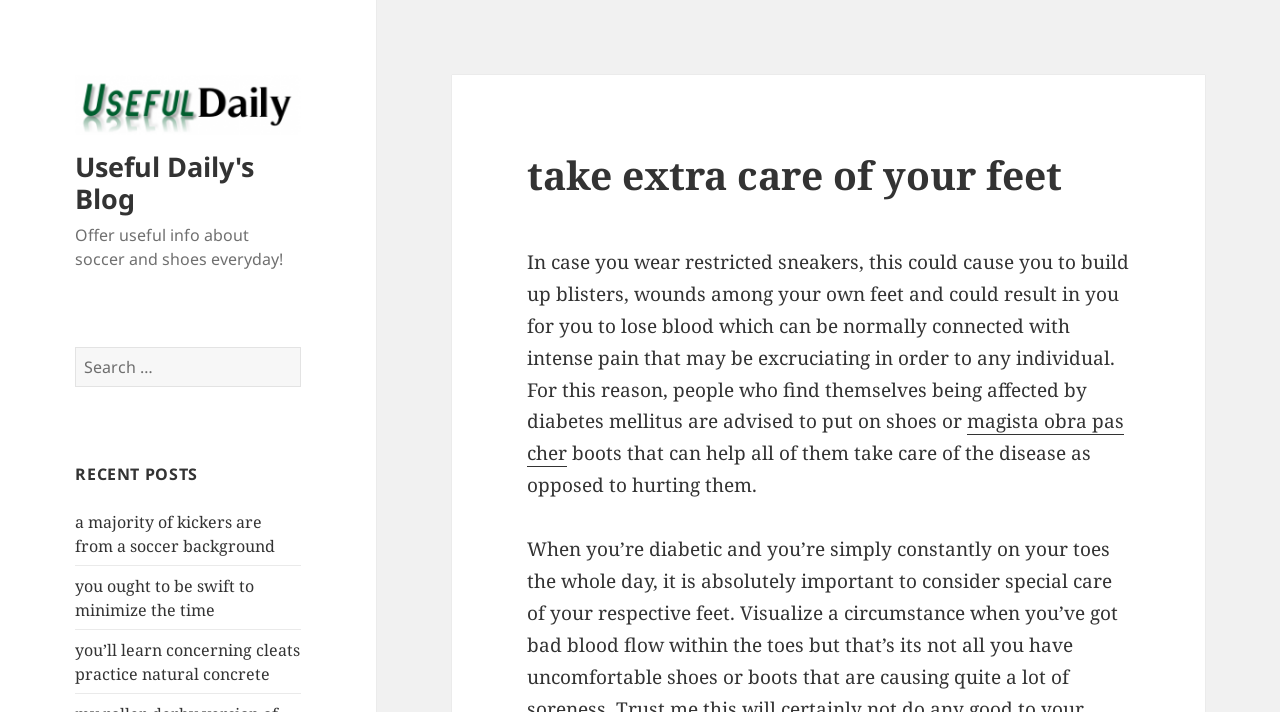Locate the UI element described by Useful Daily's Blog and provide its bounding box coordinates. Use the format (top-left x, top-left y, bottom-right x, bottom-right y) with all values as floating point numbers between 0 and 1.

[0.059, 0.208, 0.199, 0.305]